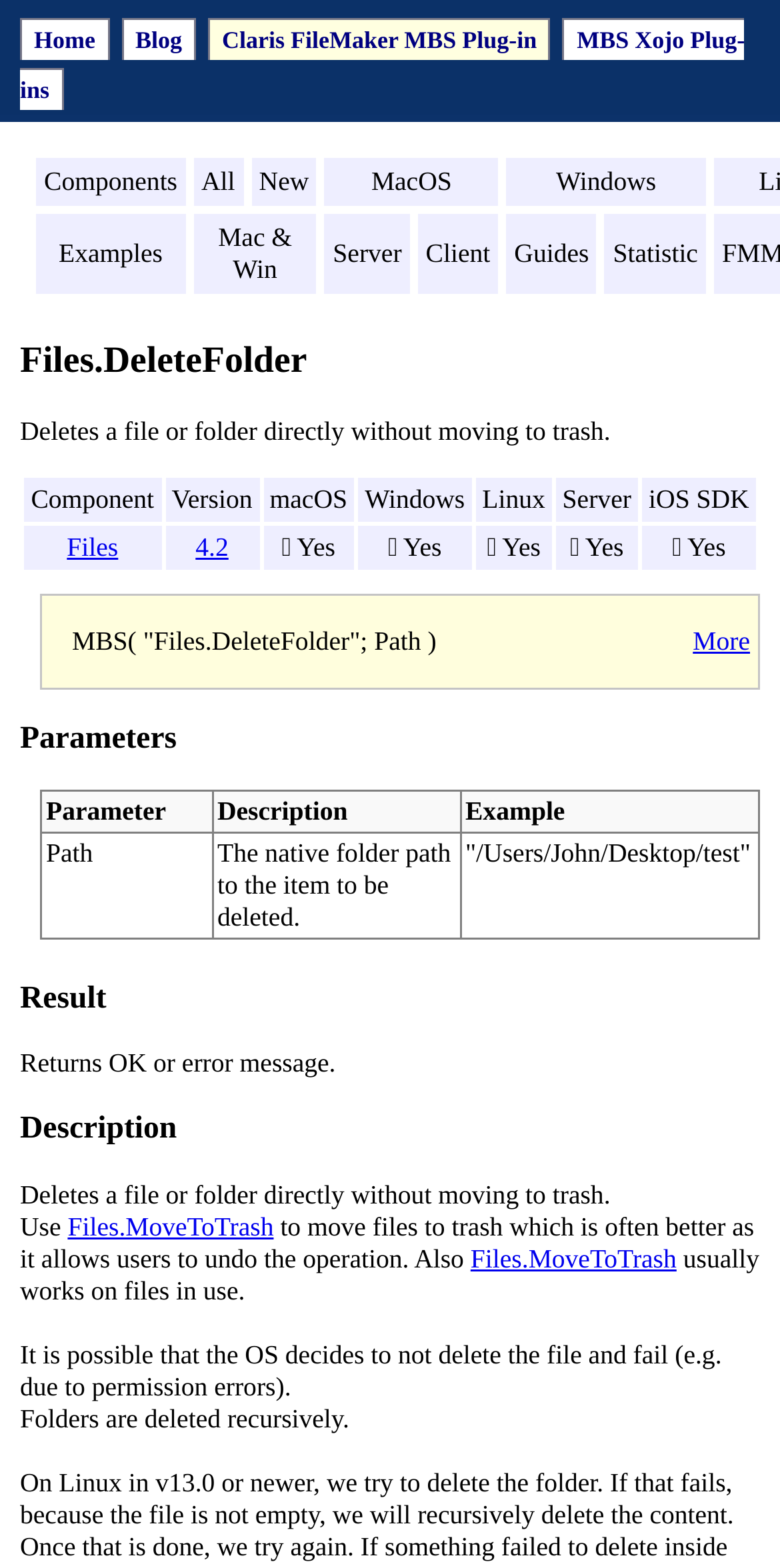Extract the bounding box coordinates for the UI element described by the text: "Mac & Win". The coordinates should be in the form of [left, top, right, bottom] with values between 0 and 1.

[0.28, 0.142, 0.374, 0.181]